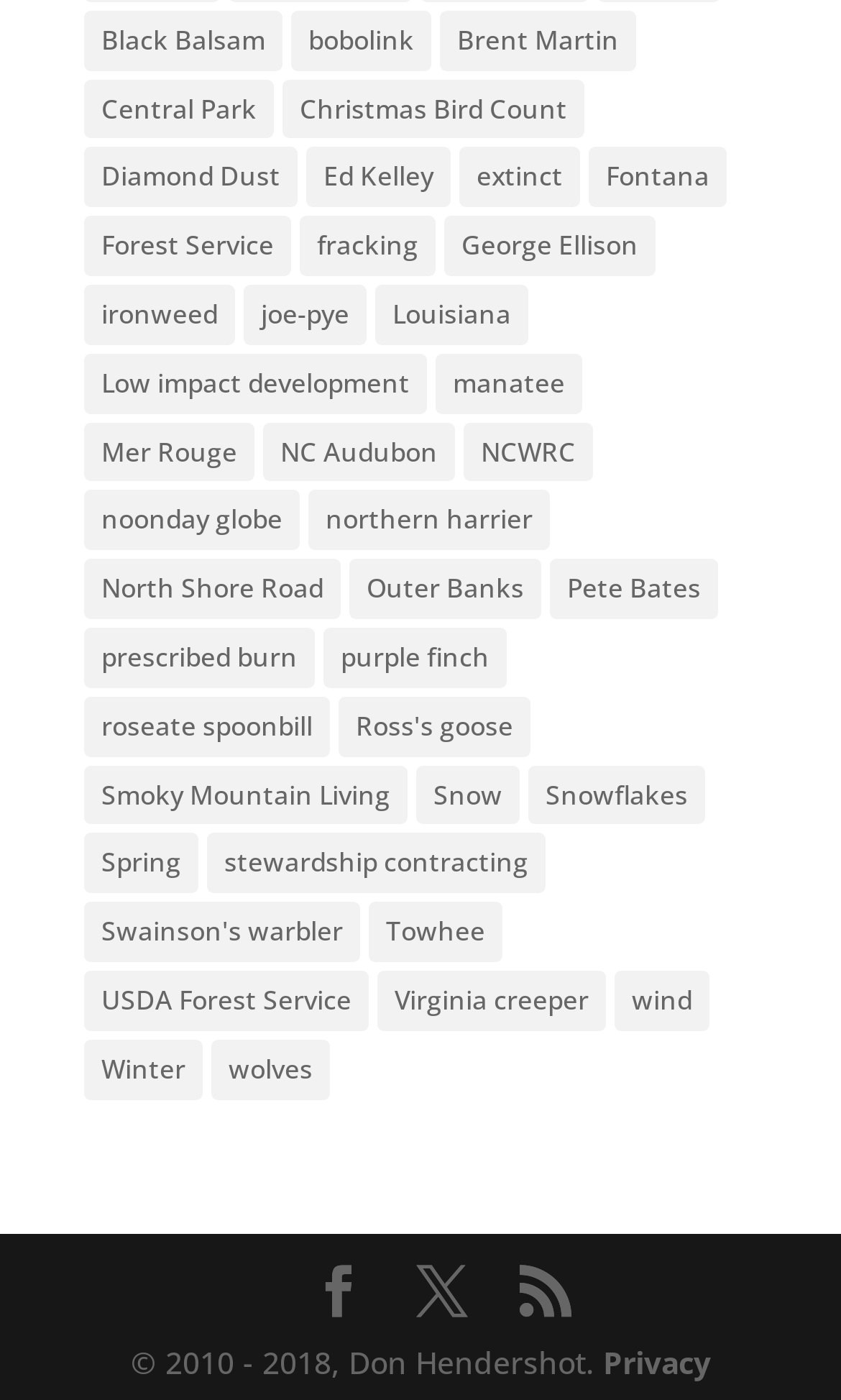How many links are on this webpage?
From the image, respond with a single word or phrase.

194